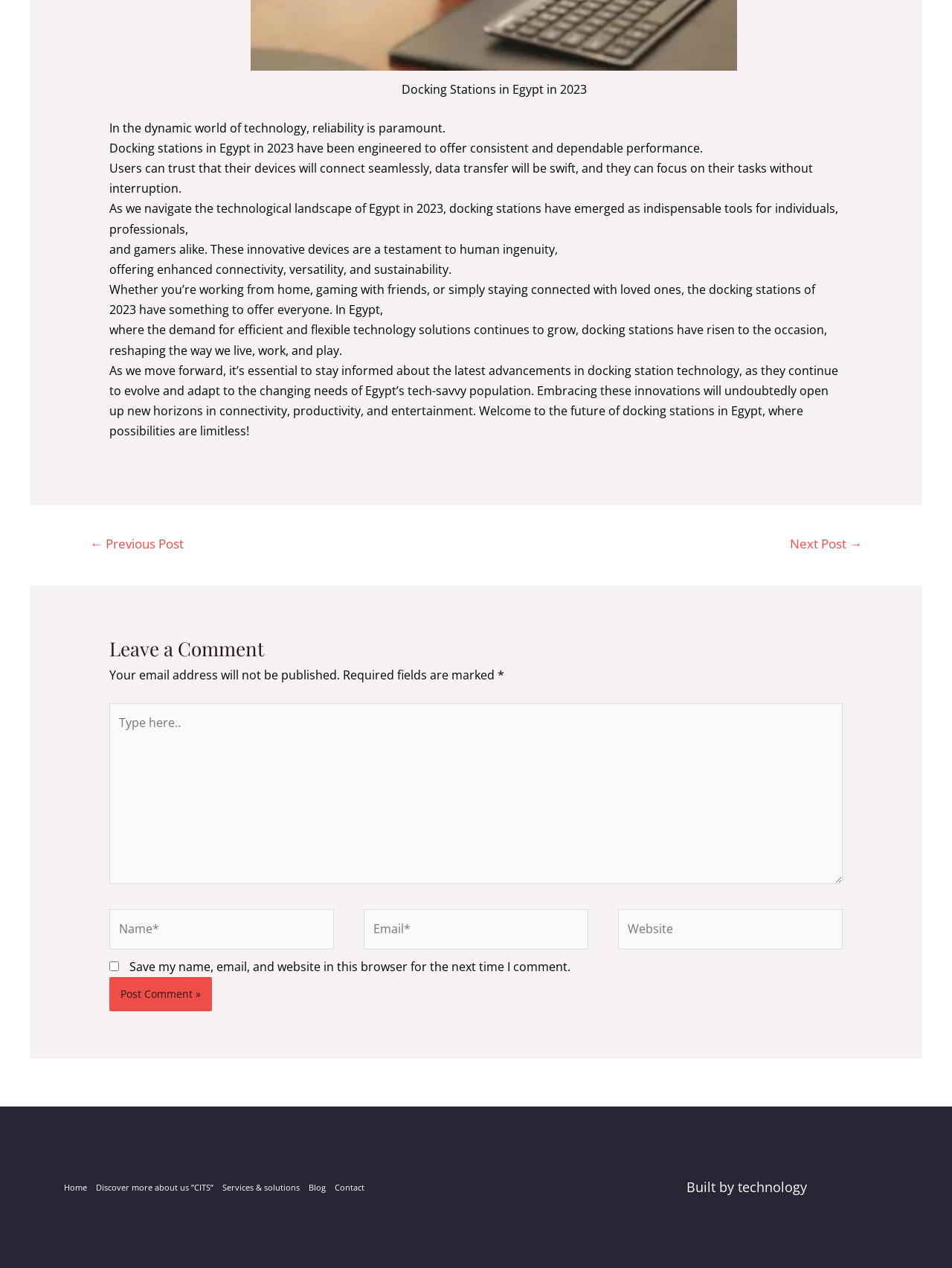Please specify the bounding box coordinates of the clickable section necessary to execute the following command: "Click on the 'Next Post →' link".

[0.81, 0.418, 0.926, 0.442]